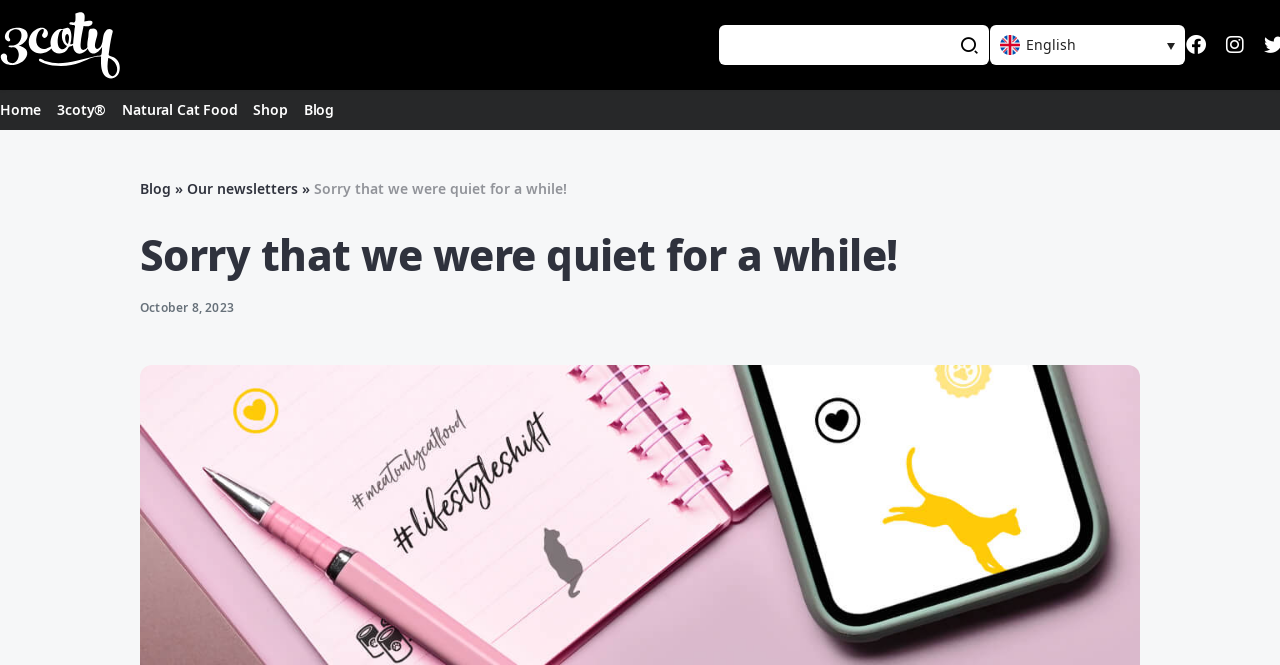What is the date of the blog post?
Give a detailed and exhaustive answer to the question.

The date of the blog post can be found below the title of the post, which says 'Sorry that we were quiet for a while!'. The date is specified as 'October 8, 2023' in the StaticText element.